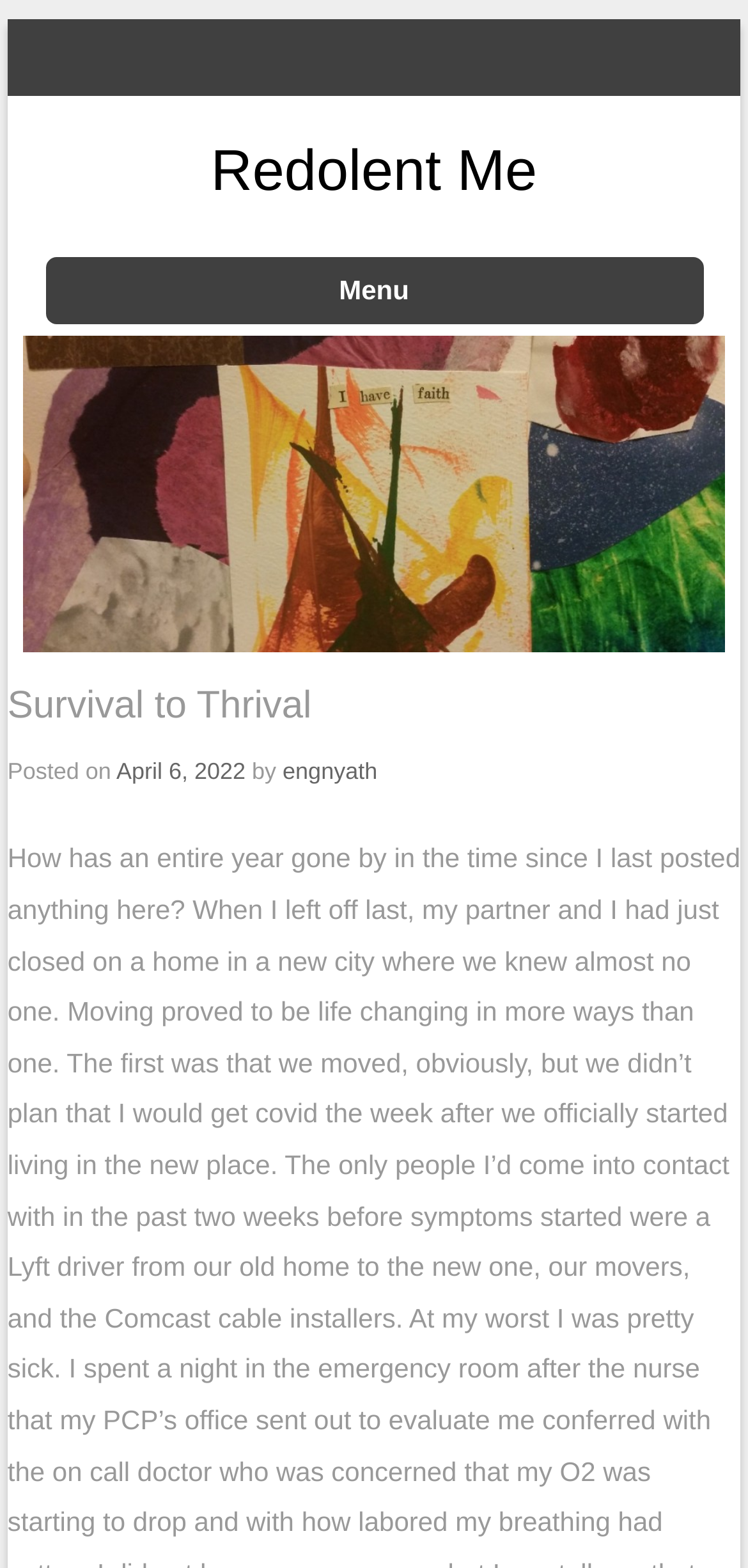Please provide a brief answer to the question using only one word or phrase: 
What is the date of the post?

April 6, 2022